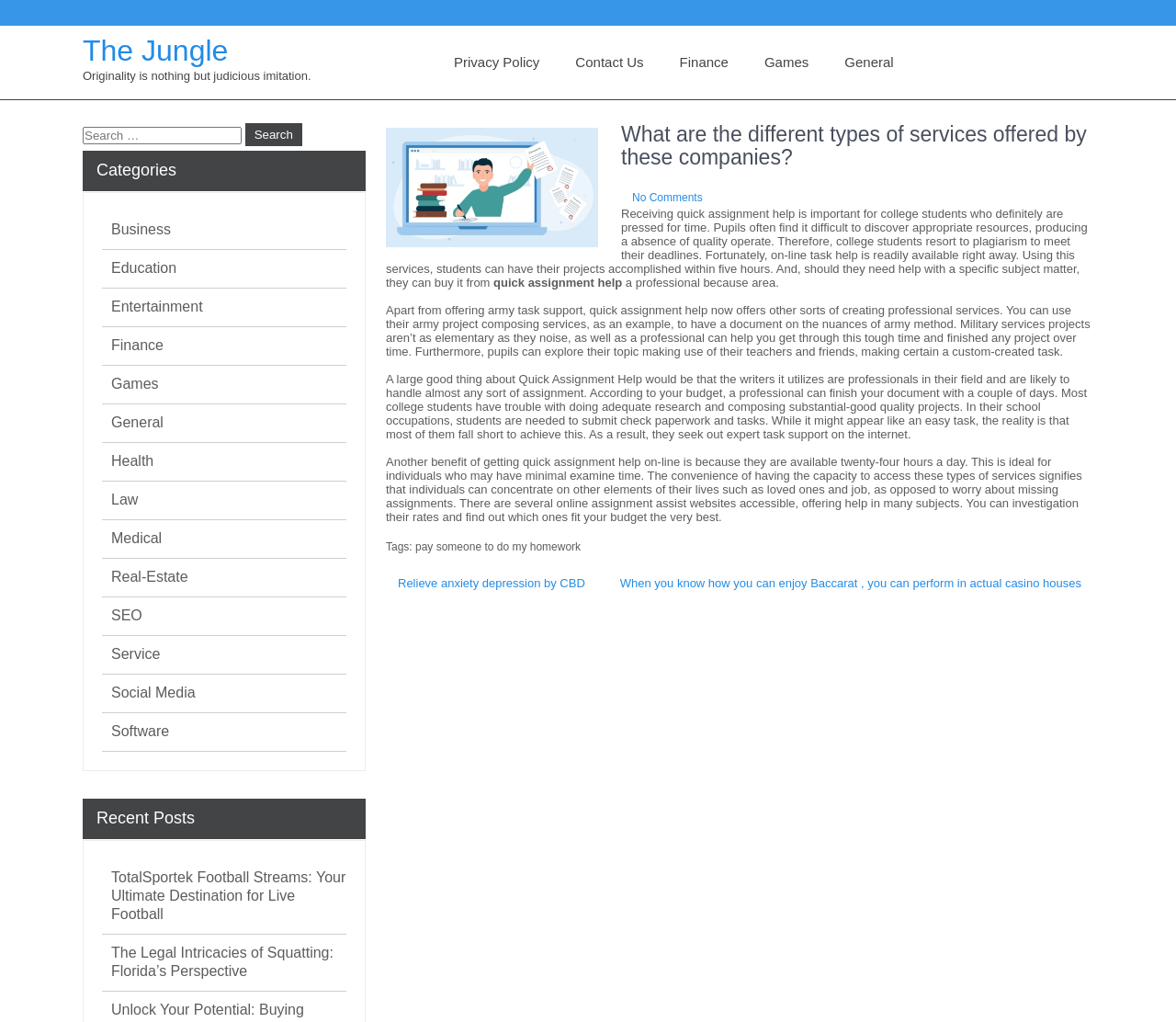Indicate the bounding box coordinates of the element that needs to be clicked to satisfy the following instruction: "View the 'TotalSportek Football Streams' post". The coordinates should be four float numbers between 0 and 1, i.e., [left, top, right, bottom].

[0.095, 0.849, 0.295, 0.903]